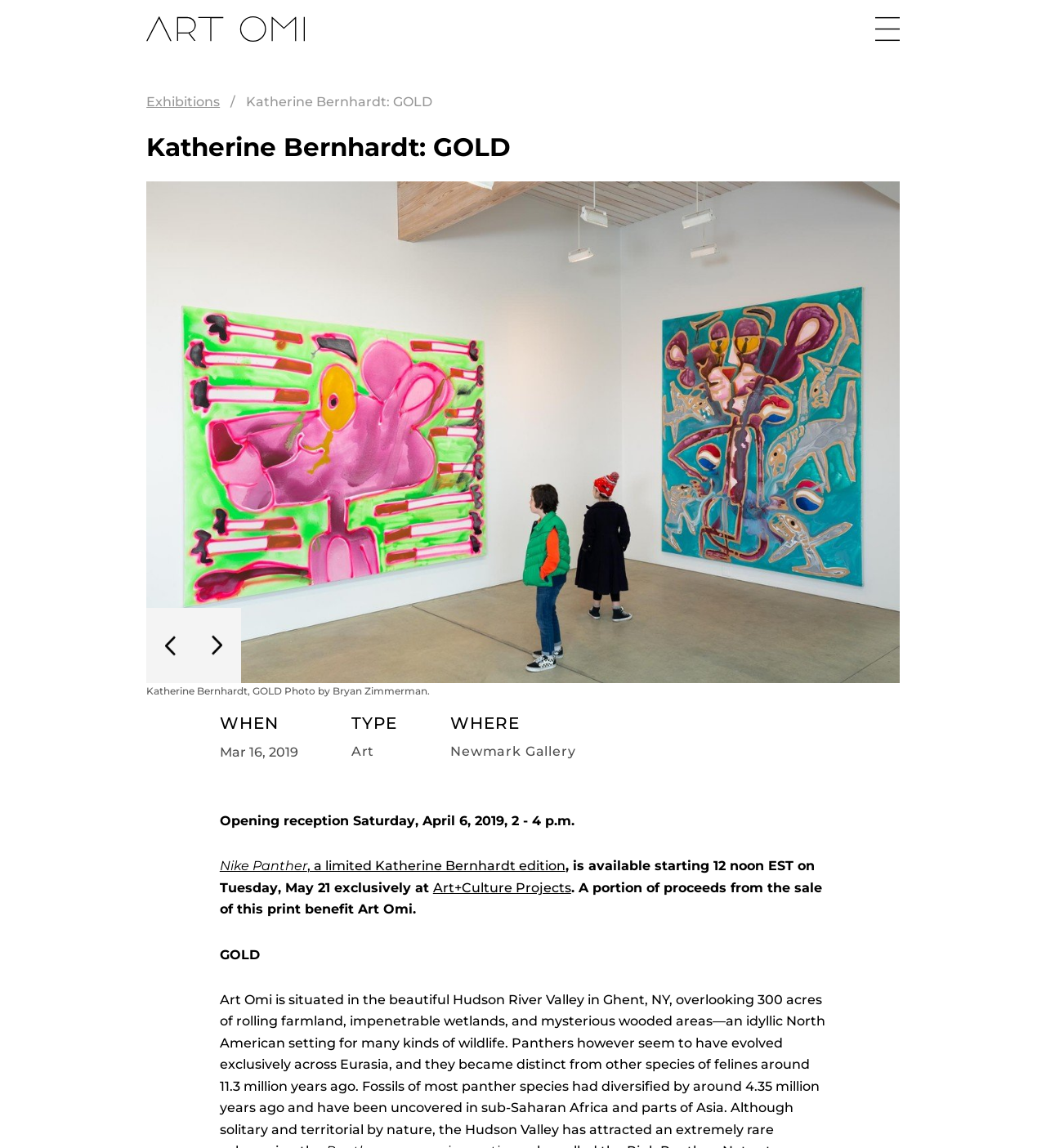What is the benefit of purchasing the print?
Provide a comprehensive and detailed answer to the question.

I determined the answer by looking at the text that says 'A portion of proceeds from the sale of this print benefit Art Omi.' which explains the benefit of purchasing the print.